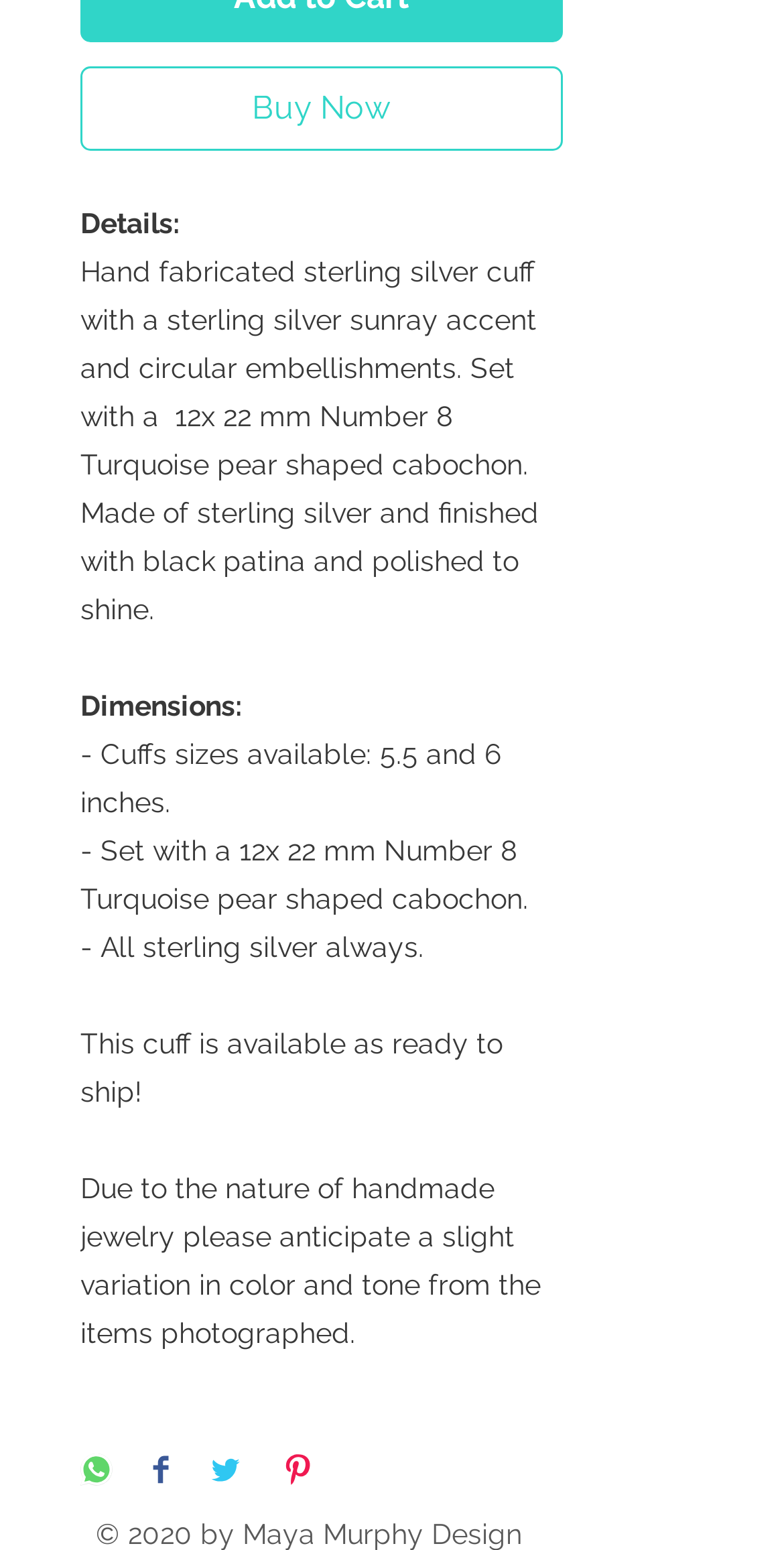Identify the bounding box coordinates for the UI element mentioned here: "aria-label="Share on WhatsApp"". Provide the coordinates as four float values between 0 and 1, i.e., [left, top, right, bottom].

[0.103, 0.938, 0.144, 0.963]